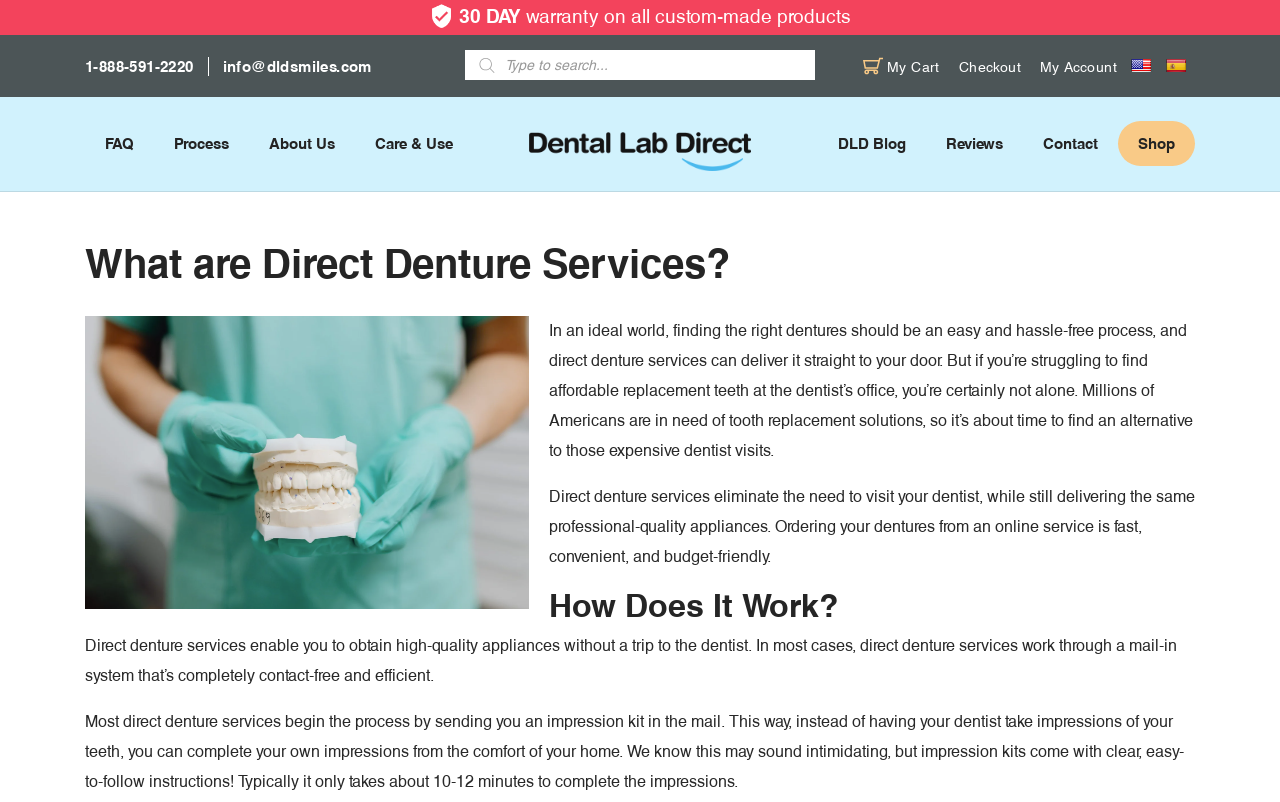Please identify the bounding box coordinates for the region that you need to click to follow this instruction: "View my cart".

[0.662, 0.072, 0.734, 0.094]